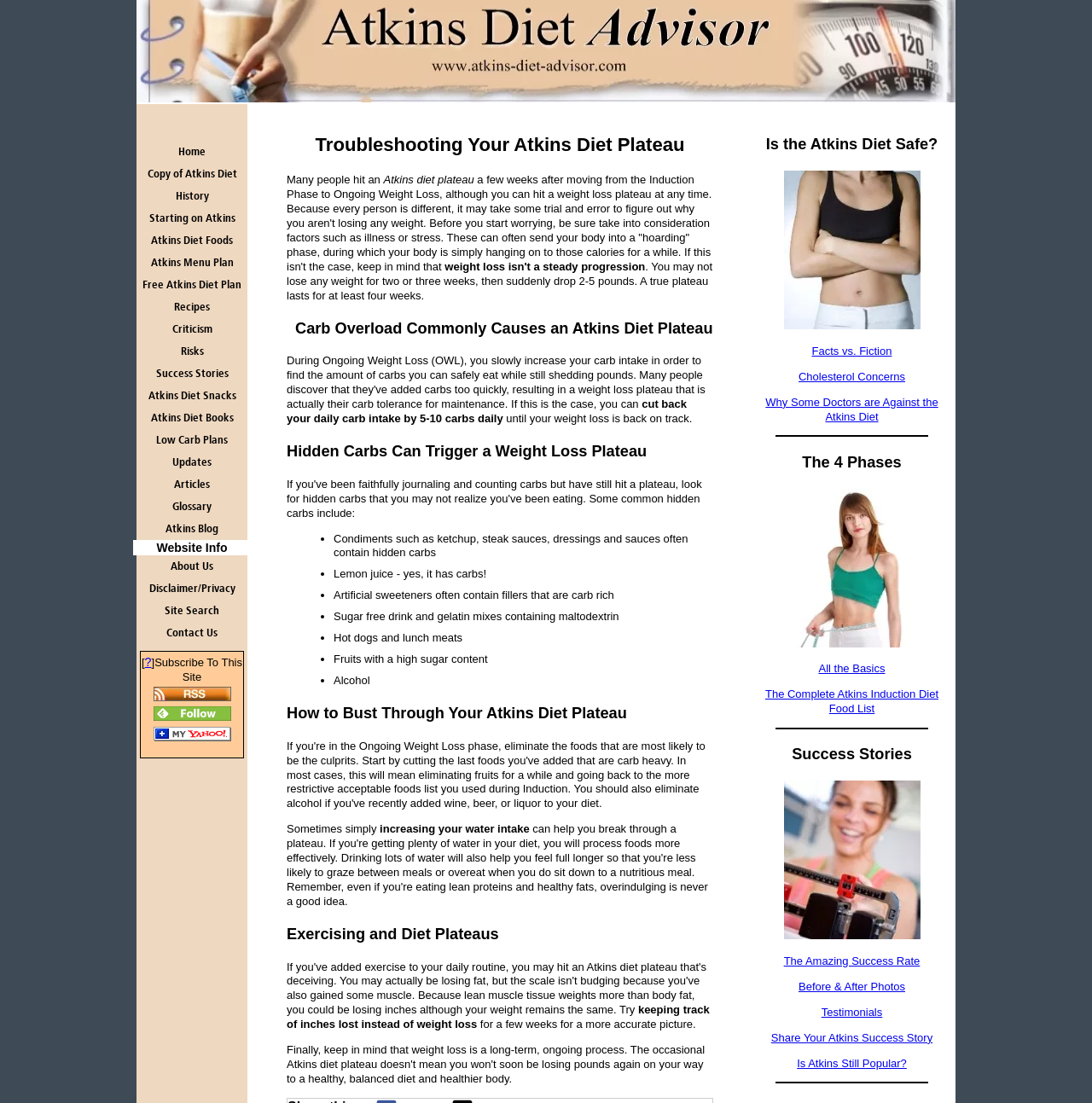Determine the bounding box coordinates of the region I should click to achieve the following instruction: "Subscribe to this site". Ensure the bounding box coordinates are four float numbers between 0 and 1, i.e., [left, top, right, bottom].

[0.139, 0.595, 0.222, 0.619]